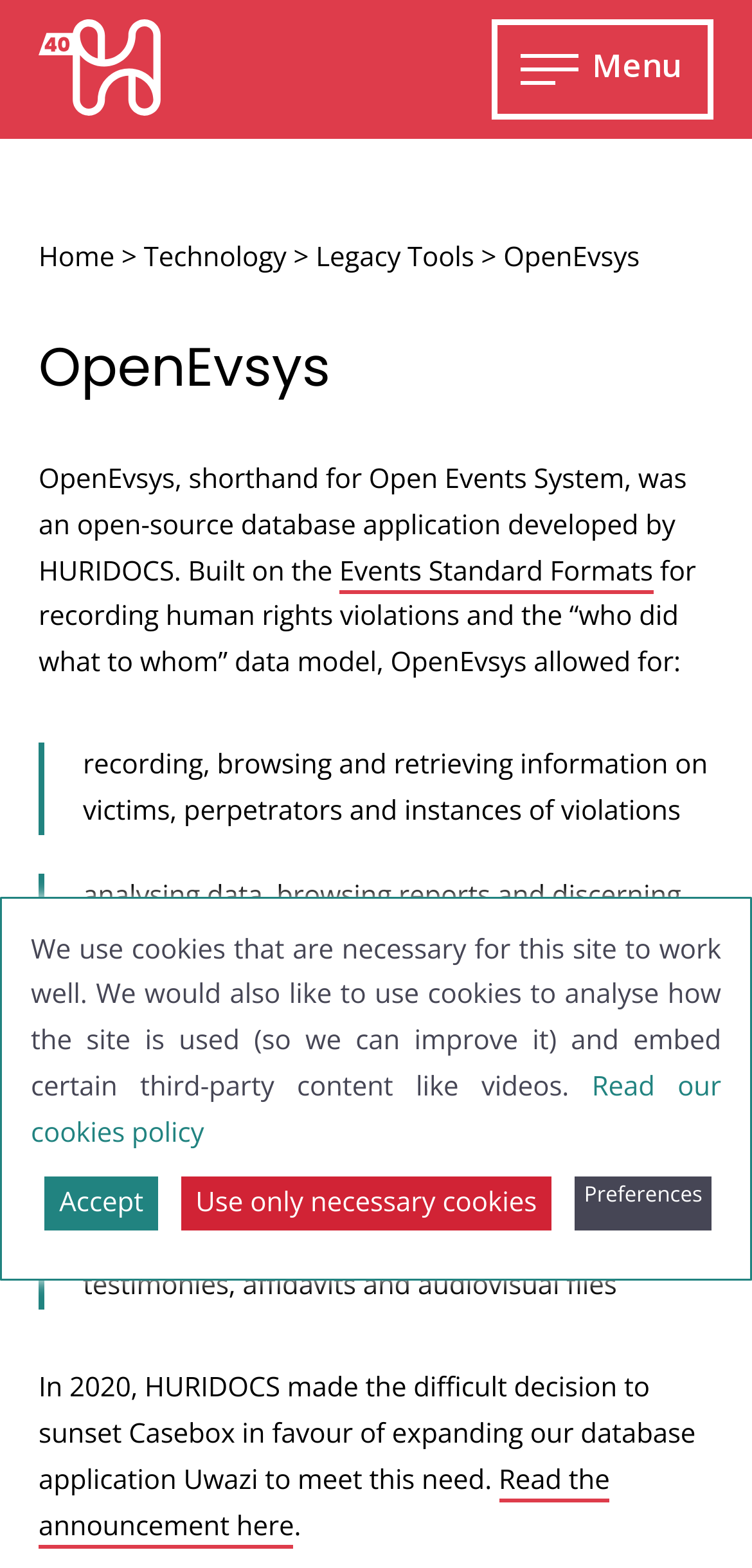Pinpoint the bounding box coordinates of the element that must be clicked to accomplish the following instruction: "Click the 'Home' link". The coordinates should be in the format of four float numbers between 0 and 1, i.e., [left, top, right, bottom].

[0.051, 0.153, 0.152, 0.177]